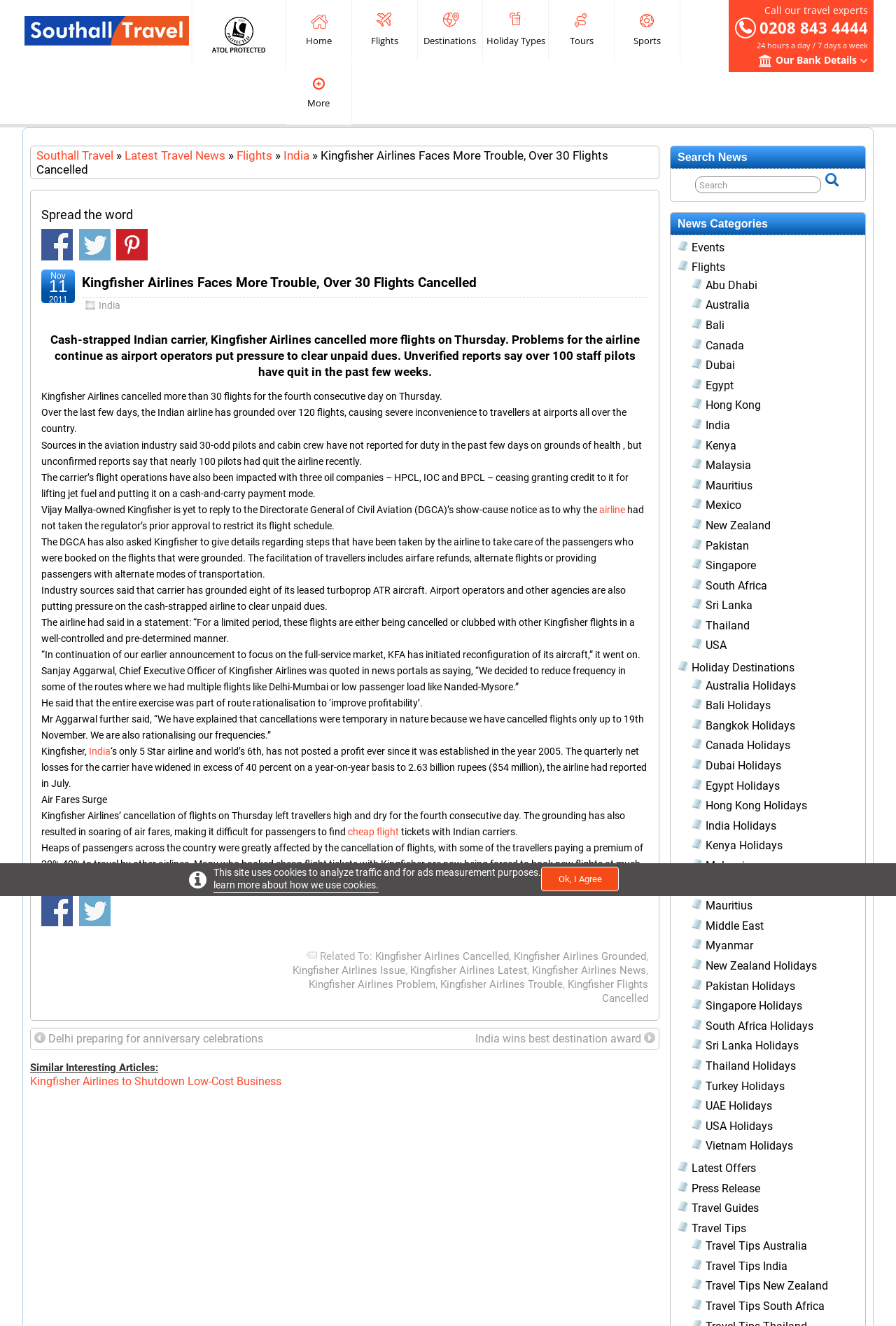Please locate the bounding box coordinates of the element that should be clicked to complete the given instruction: "Submit an Event".

None